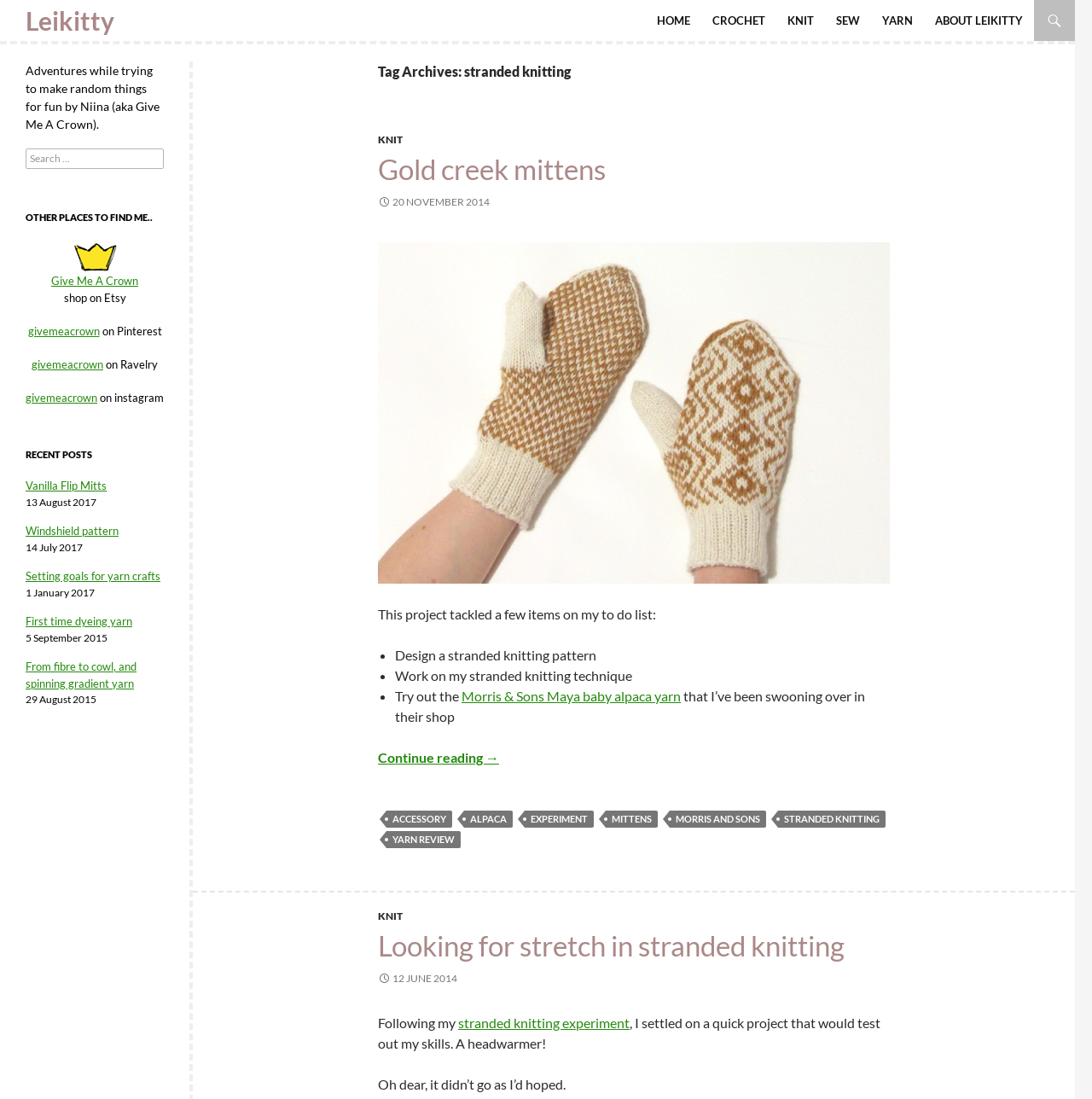Find the bounding box coordinates of the element to click in order to complete this instruction: "Visit the 'Give Me A Crown Etsy store'". The bounding box coordinates must be four float numbers between 0 and 1, denoted as [left, top, right, bottom].

[0.065, 0.226, 0.108, 0.239]